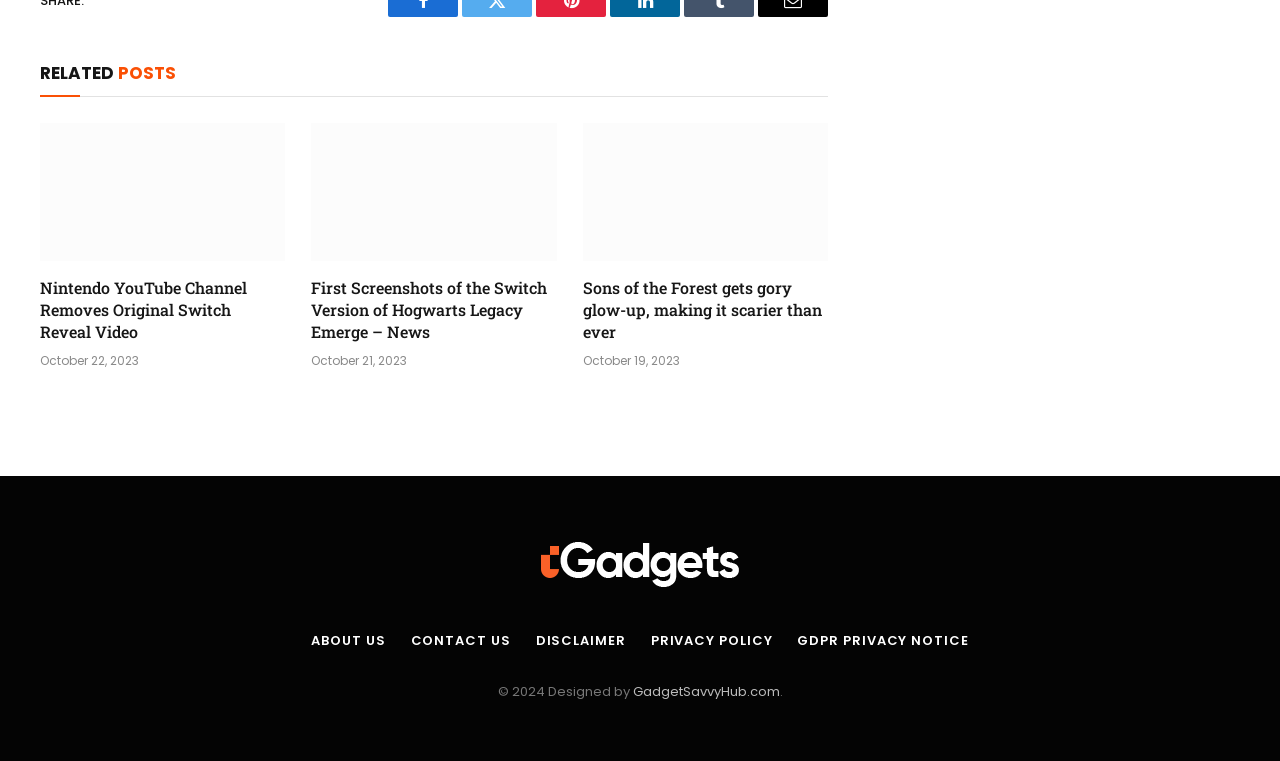How many articles are displayed on this webpage?
From the screenshot, provide a brief answer in one word or phrase.

3